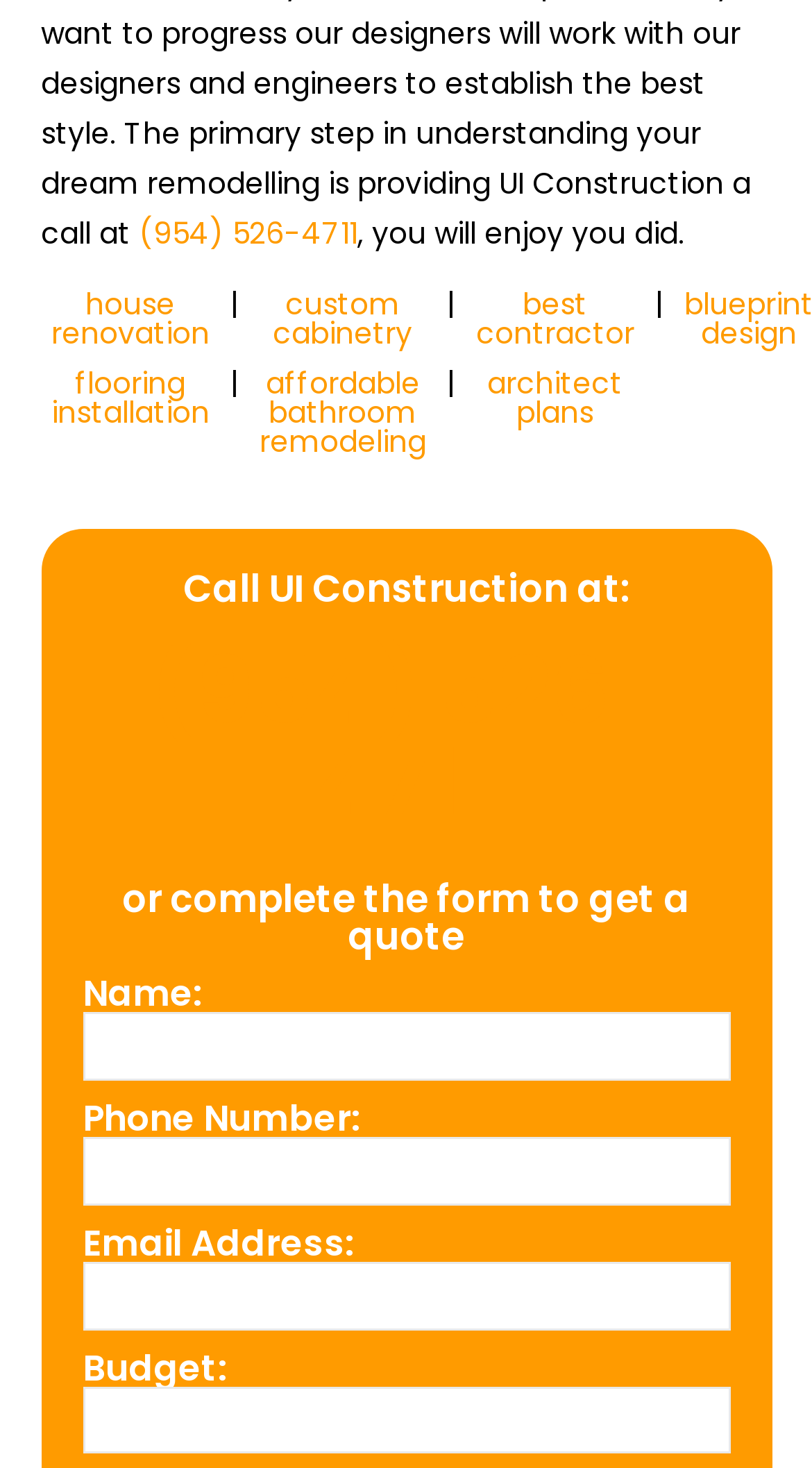Specify the bounding box coordinates of the area to click in order to execute this command: 'Call the phone number'. The coordinates should consist of four float numbers ranging from 0 to 1, and should be formatted as [left, top, right, bottom].

[0.171, 0.145, 0.44, 0.173]